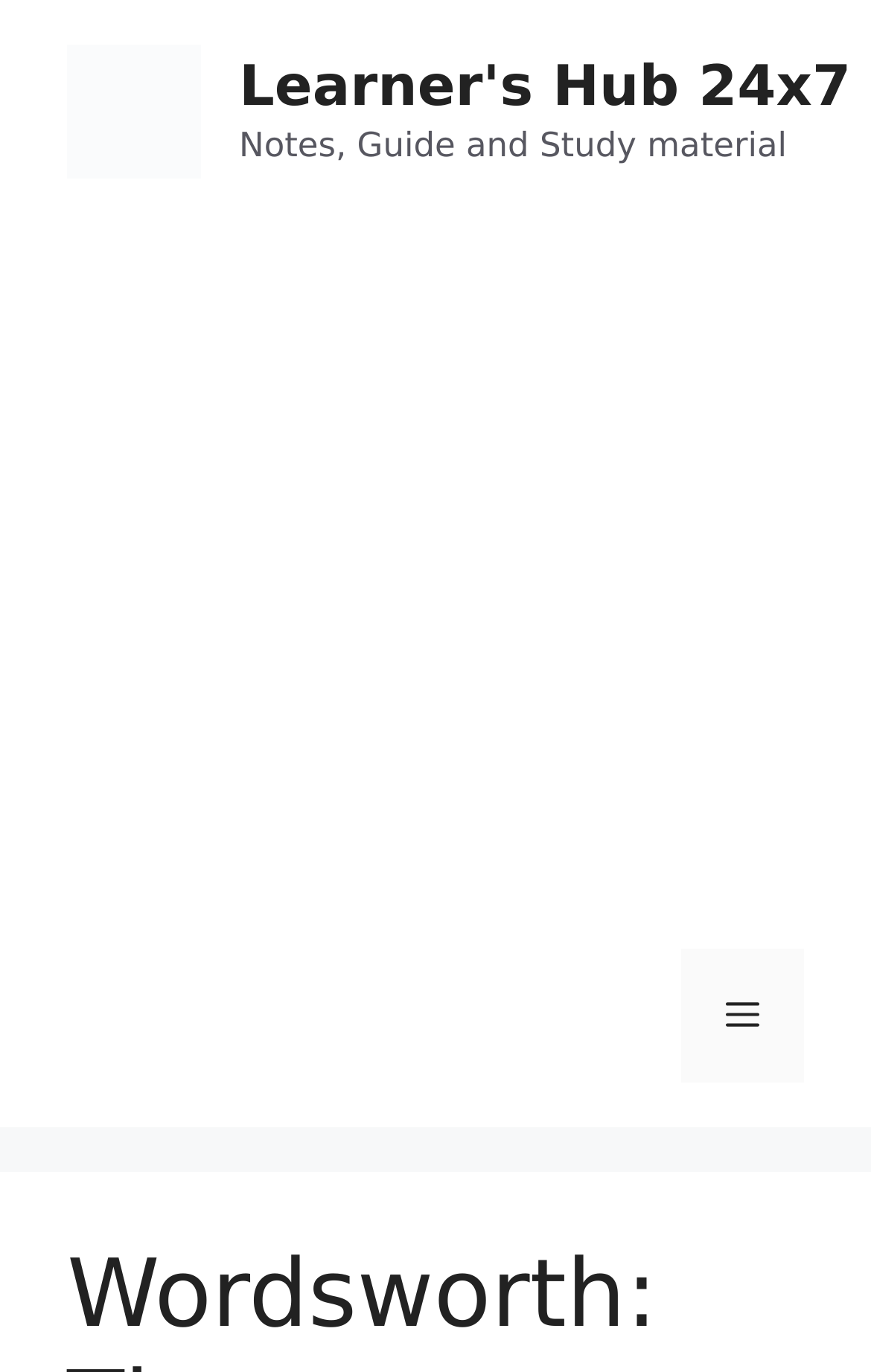What type of content is available on this website?
Answer the question with detailed information derived from the image.

The type of content available on this website can be found in the static text section, which says 'Notes, Guide and Study material'.